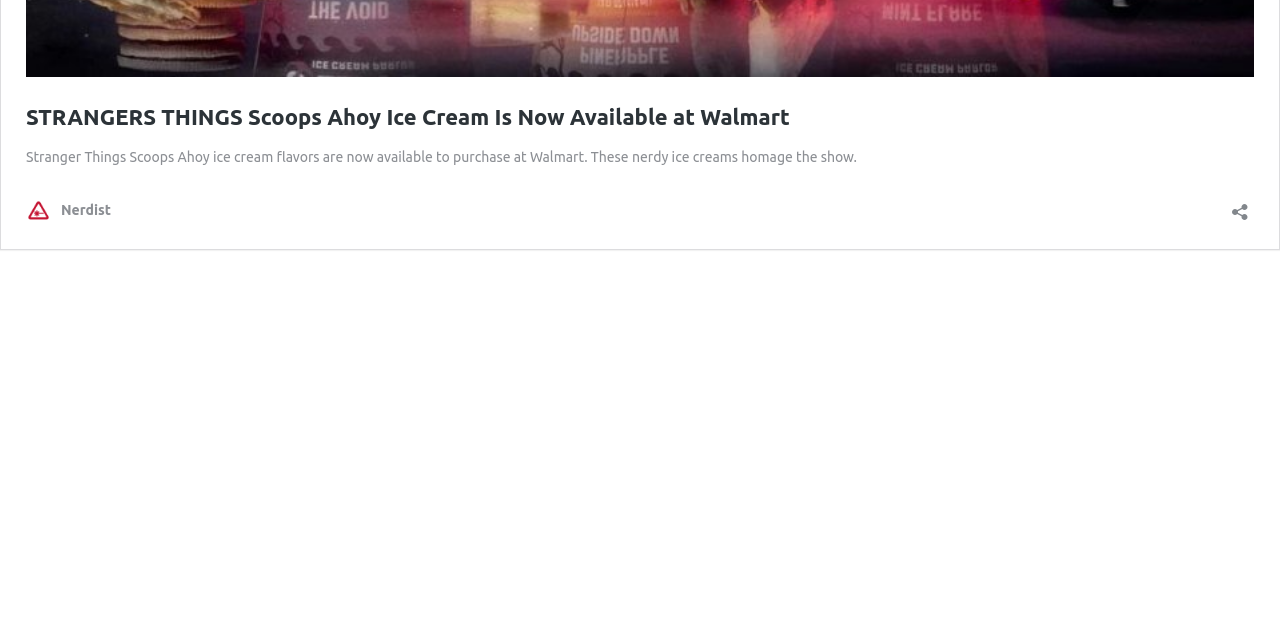Predict the bounding box for the UI component with the following description: "aria-label="Open sharing dialog"".

[0.958, 0.297, 0.98, 0.345]